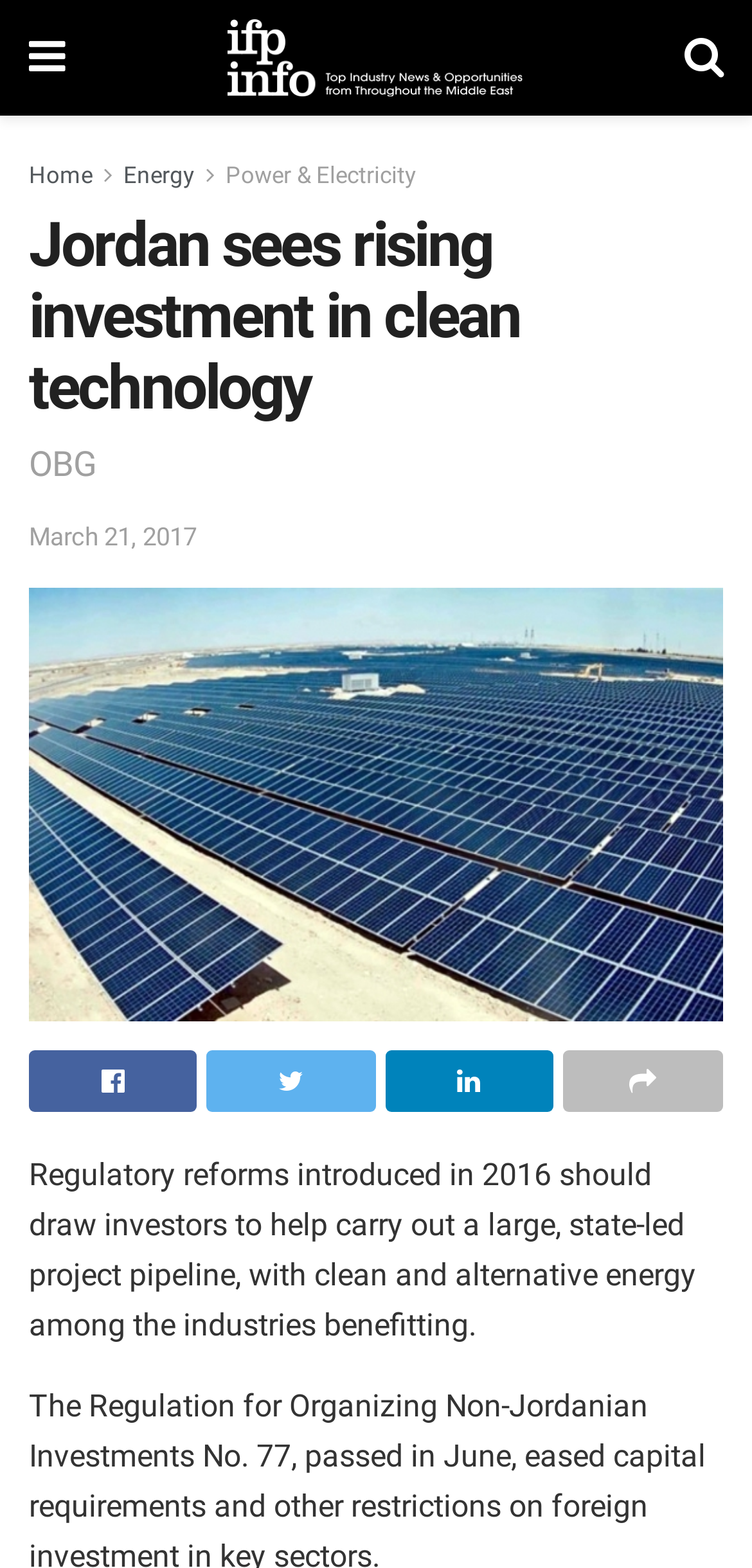What type of energy is mentioned in the article?
Respond to the question with a single word or phrase according to the image.

clean and alternative energy